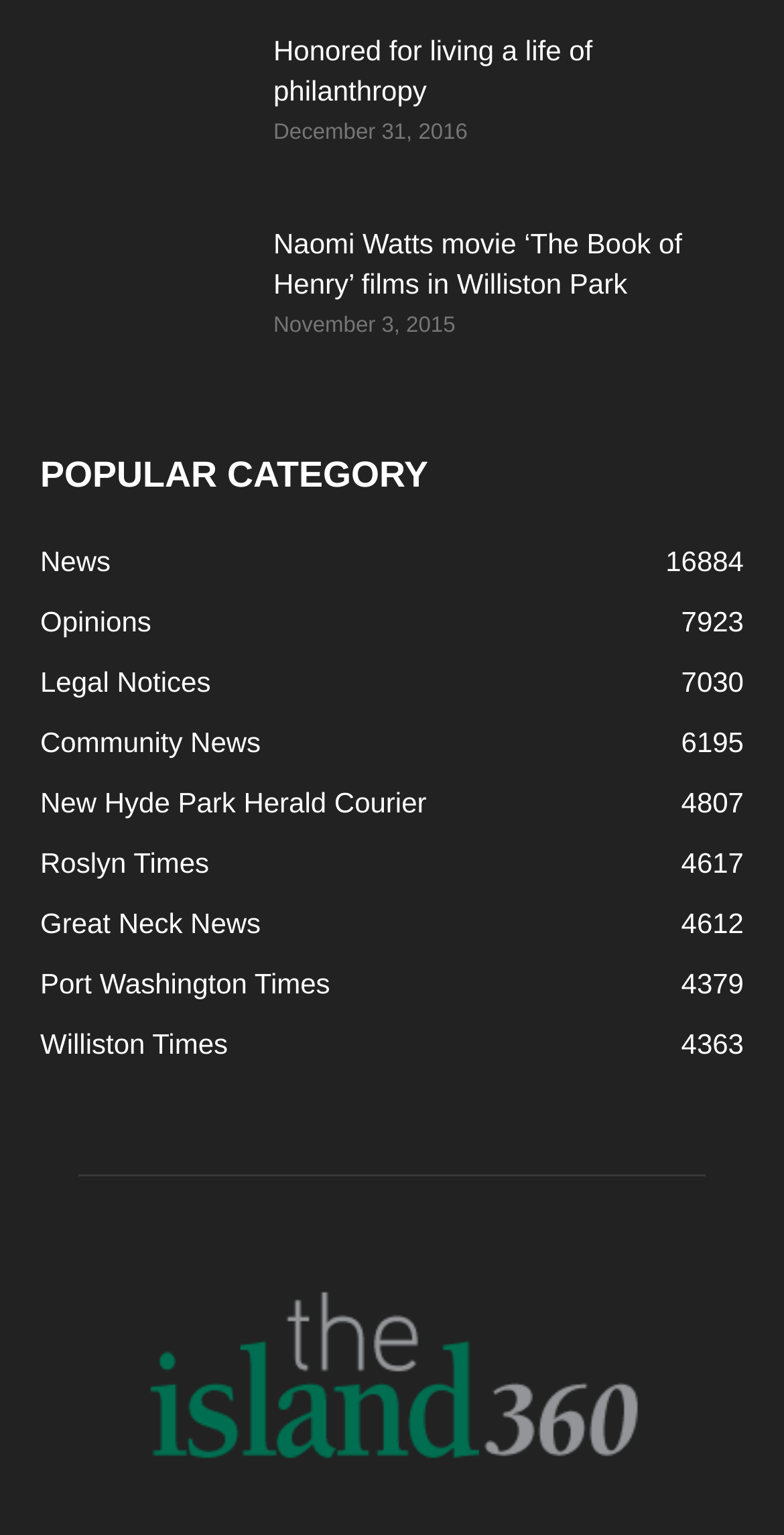Identify the bounding box coordinates of the area that should be clicked in order to complete the given instruction: "Check the date of the article Honored for living a life of philanthropy". The bounding box coordinates should be four float numbers between 0 and 1, i.e., [left, top, right, bottom].

[0.349, 0.079, 0.596, 0.095]